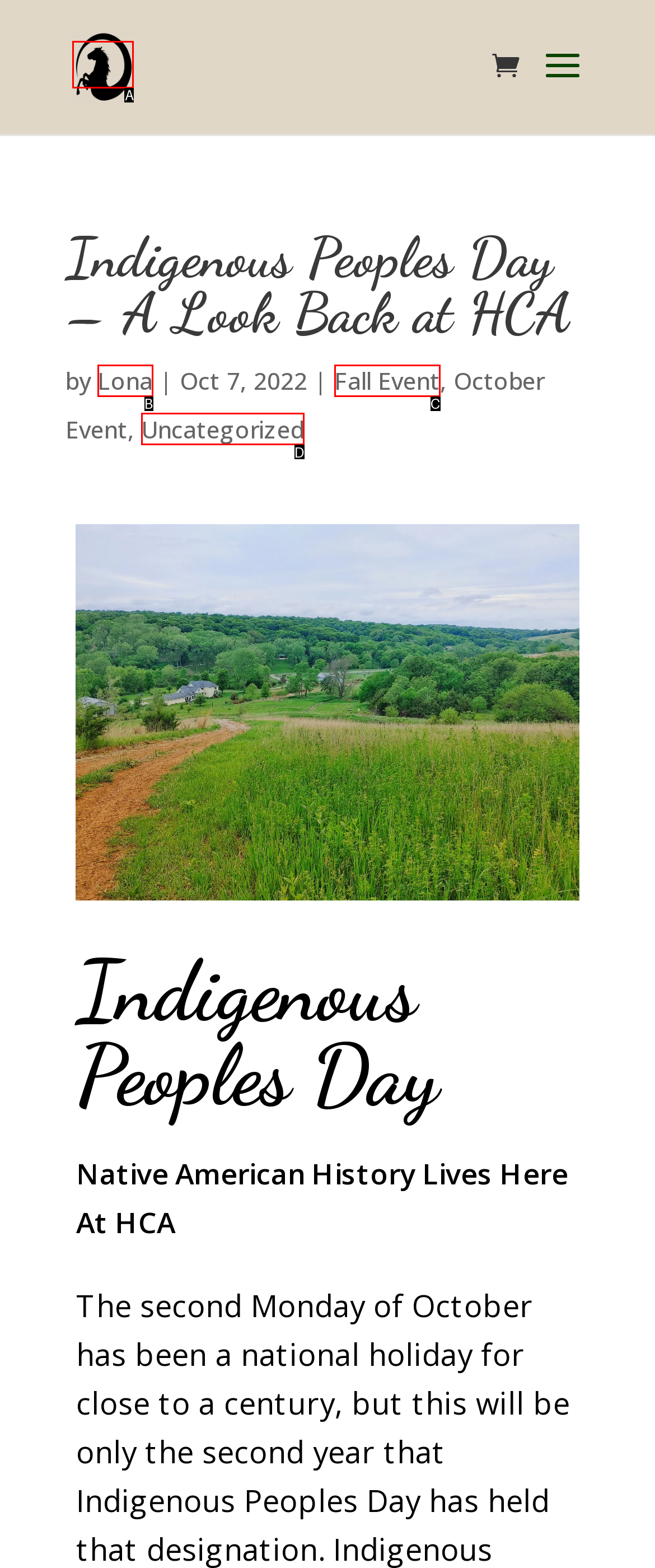Select the letter that aligns with the description: Uncategorized. Answer with the letter of the selected option directly.

D